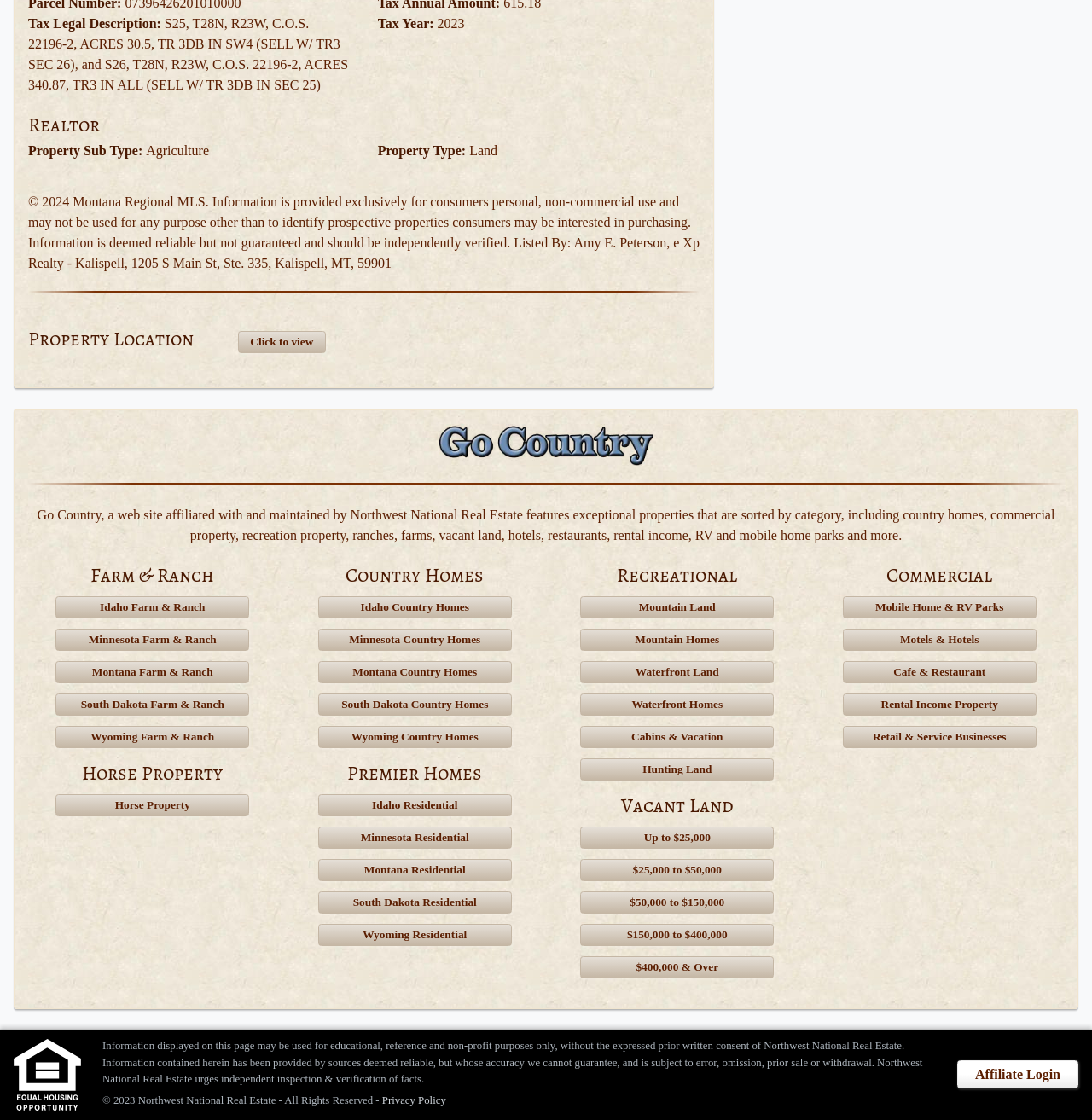Find the bounding box coordinates of the clickable region needed to perform the following instruction: "View privacy policy". The coordinates should be provided as four float numbers between 0 and 1, i.e., [left, top, right, bottom].

[0.35, 0.977, 0.408, 0.988]